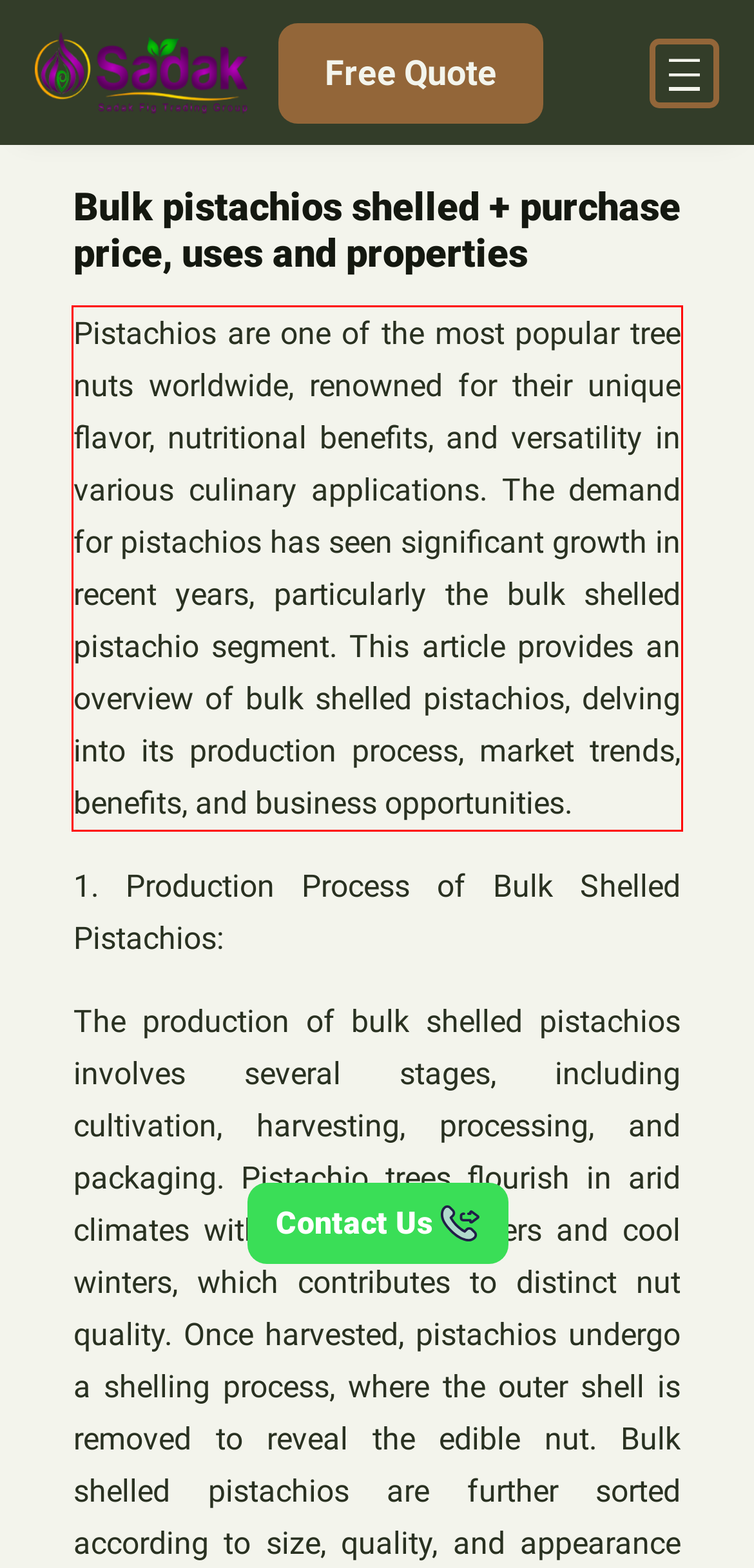You have a screenshot of a webpage, and there is a red bounding box around a UI element. Utilize OCR to extract the text within this red bounding box.

Pistachios are one of the most popular tree nuts worldwide, renowned for their unique flavor, nutritional benefits, and versatility in various culinary applications. The demand for pistachios has seen significant growth in recent years, particularly the bulk shelled pistachio segment. This article provides an overview of bulk shelled pistachios, delving into its production process, market trends, benefits, and business opportunities.